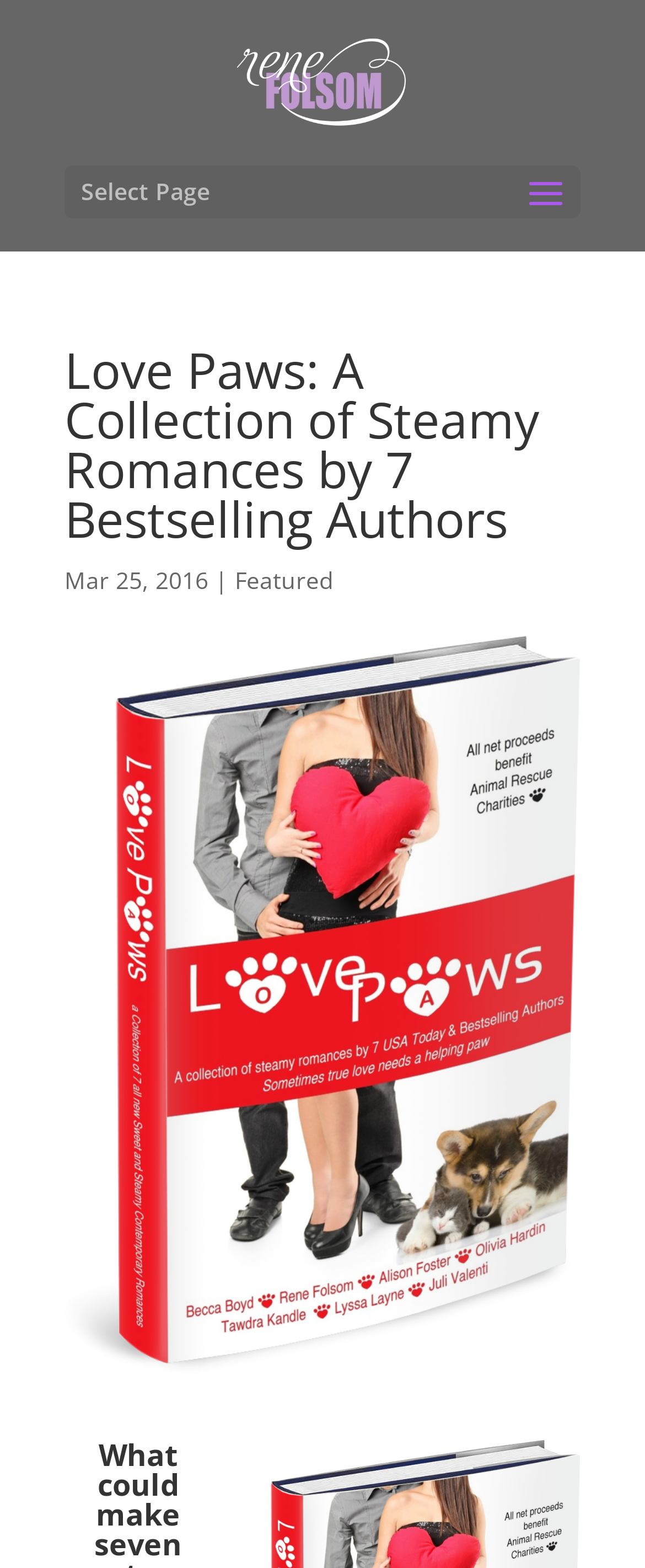Extract the bounding box coordinates of the UI element described by: "alt="Rene Folsom"". The coordinates should include four float numbers ranging from 0 to 1, e.g., [left, top, right, bottom].

[0.361, 0.041, 0.639, 0.061]